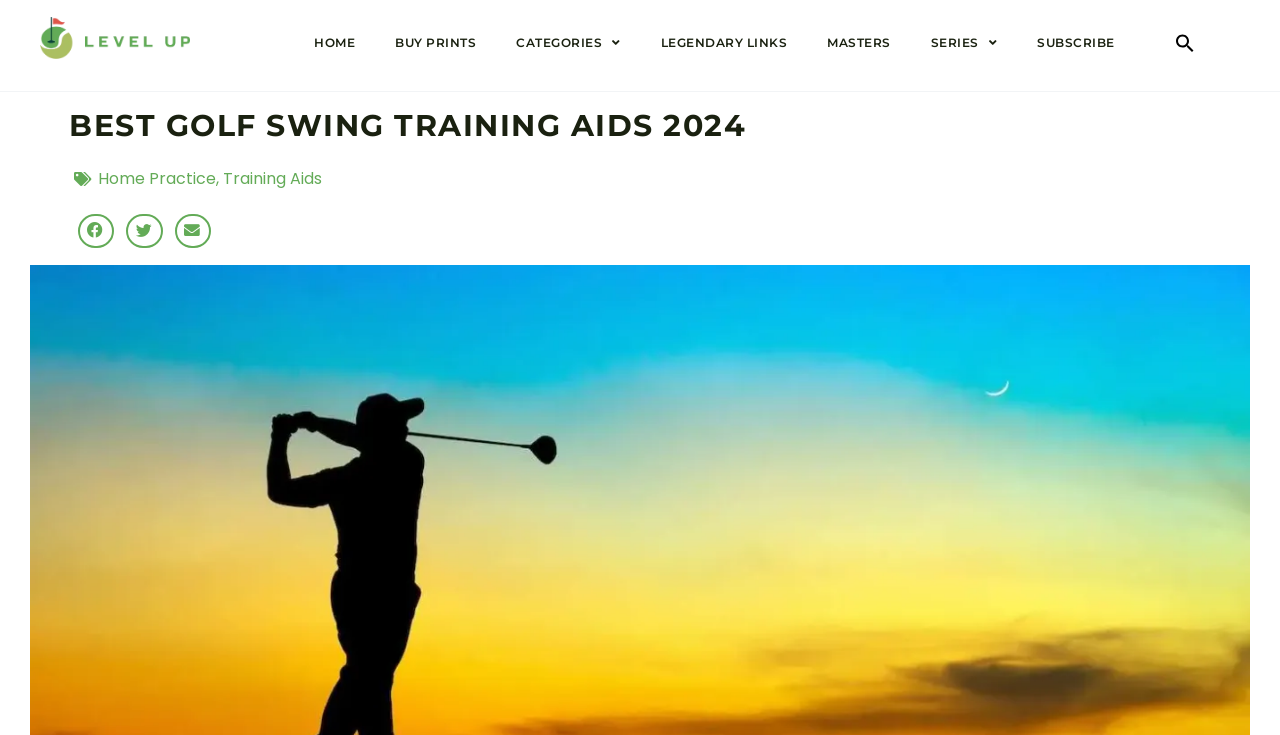Show the bounding box coordinates for the HTML element described as: "Subscribe".

[0.85, 0.027, 0.911, 0.063]